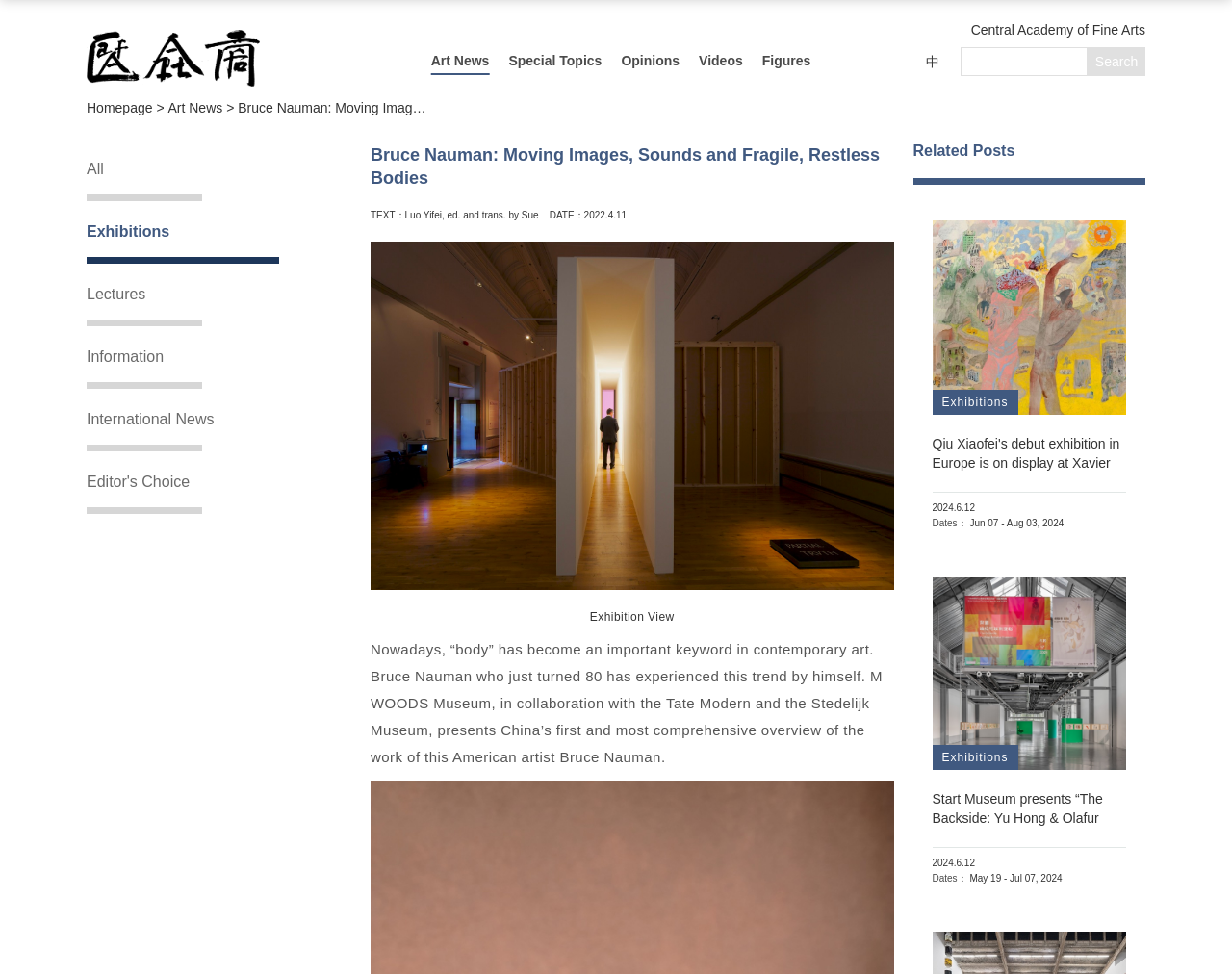Extract the bounding box for the UI element that matches this description: "All".

[0.07, 0.147, 0.227, 0.207]